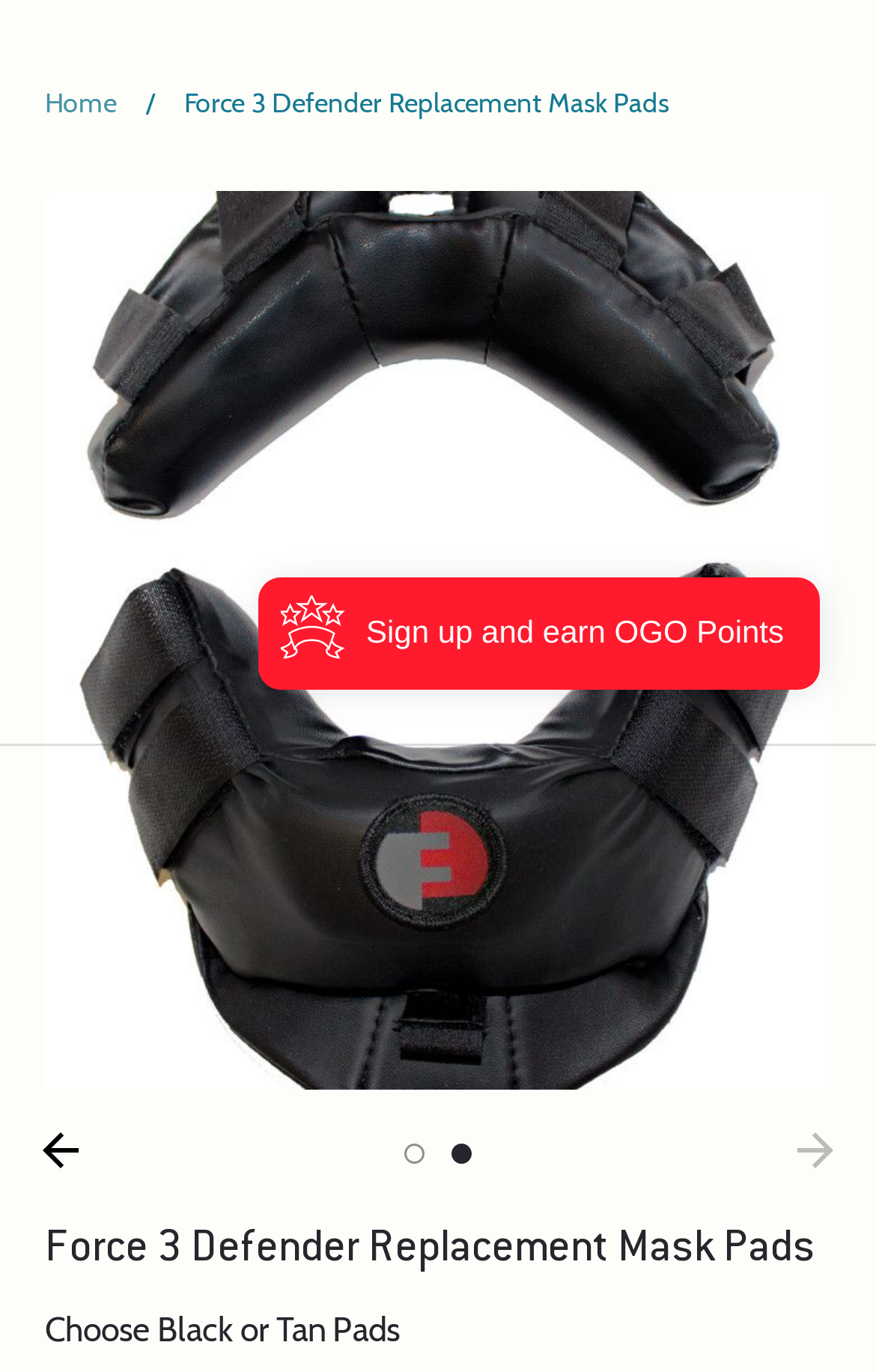Find the bounding box coordinates for the element described here: "Contact Us".

[0.051, 0.275, 0.949, 0.316]